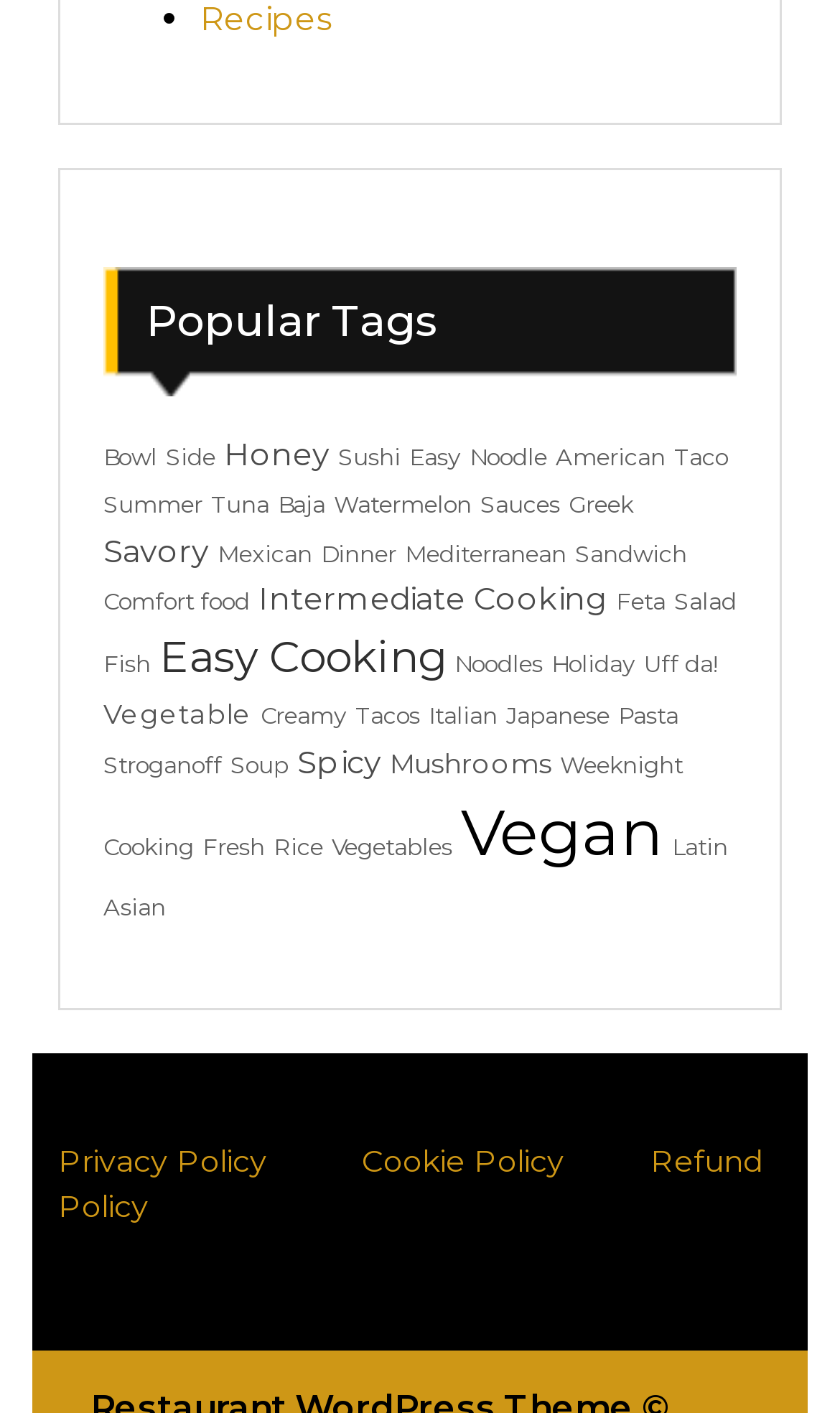Please identify the bounding box coordinates of the element on the webpage that should be clicked to follow this instruction: "Access Employee Access". The bounding box coordinates should be given as four float numbers between 0 and 1, formatted as [left, top, right, bottom].

None